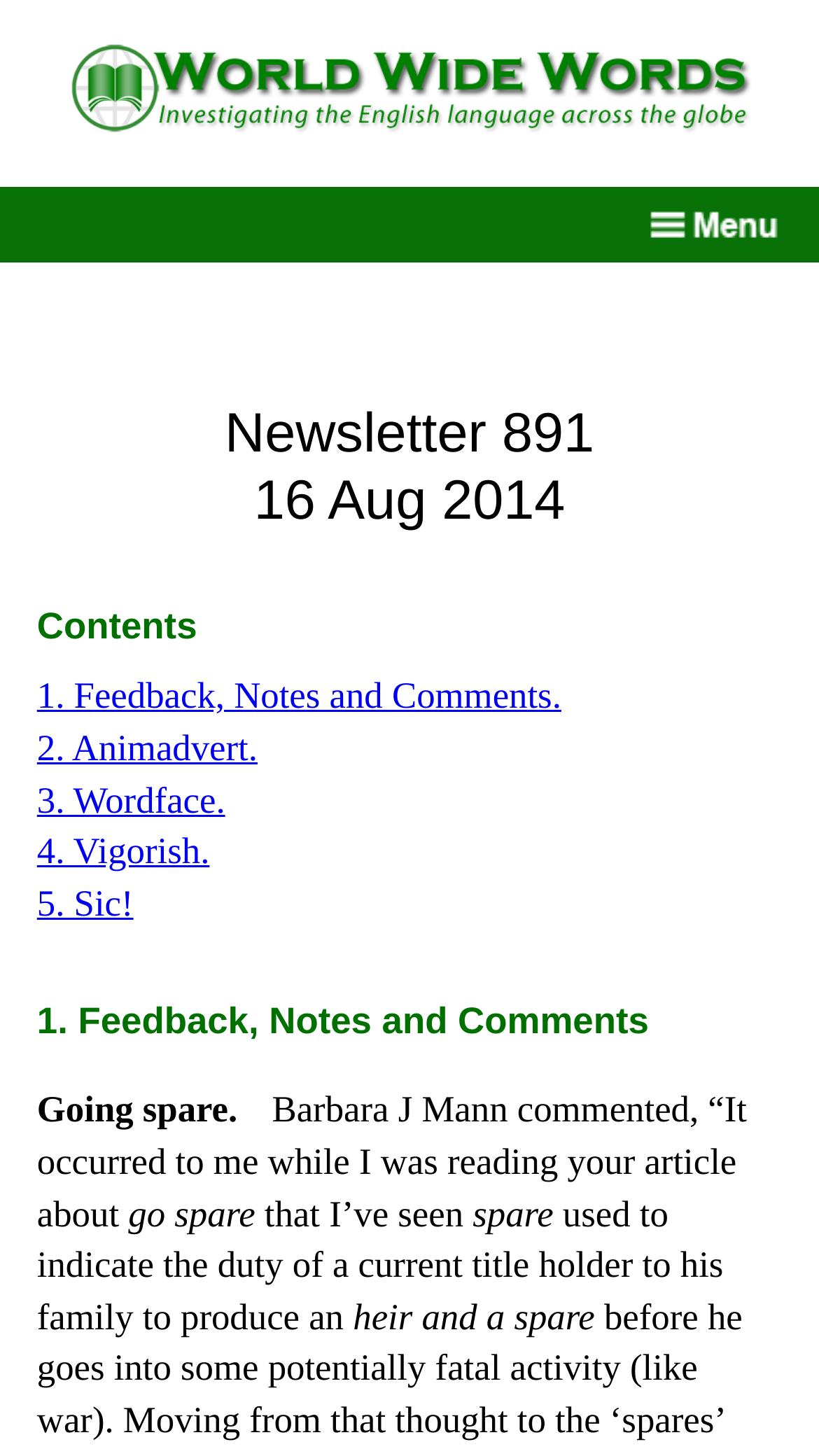What is the title of this newsletter?
Please use the visual content to give a single word or phrase answer.

Newsletter 891